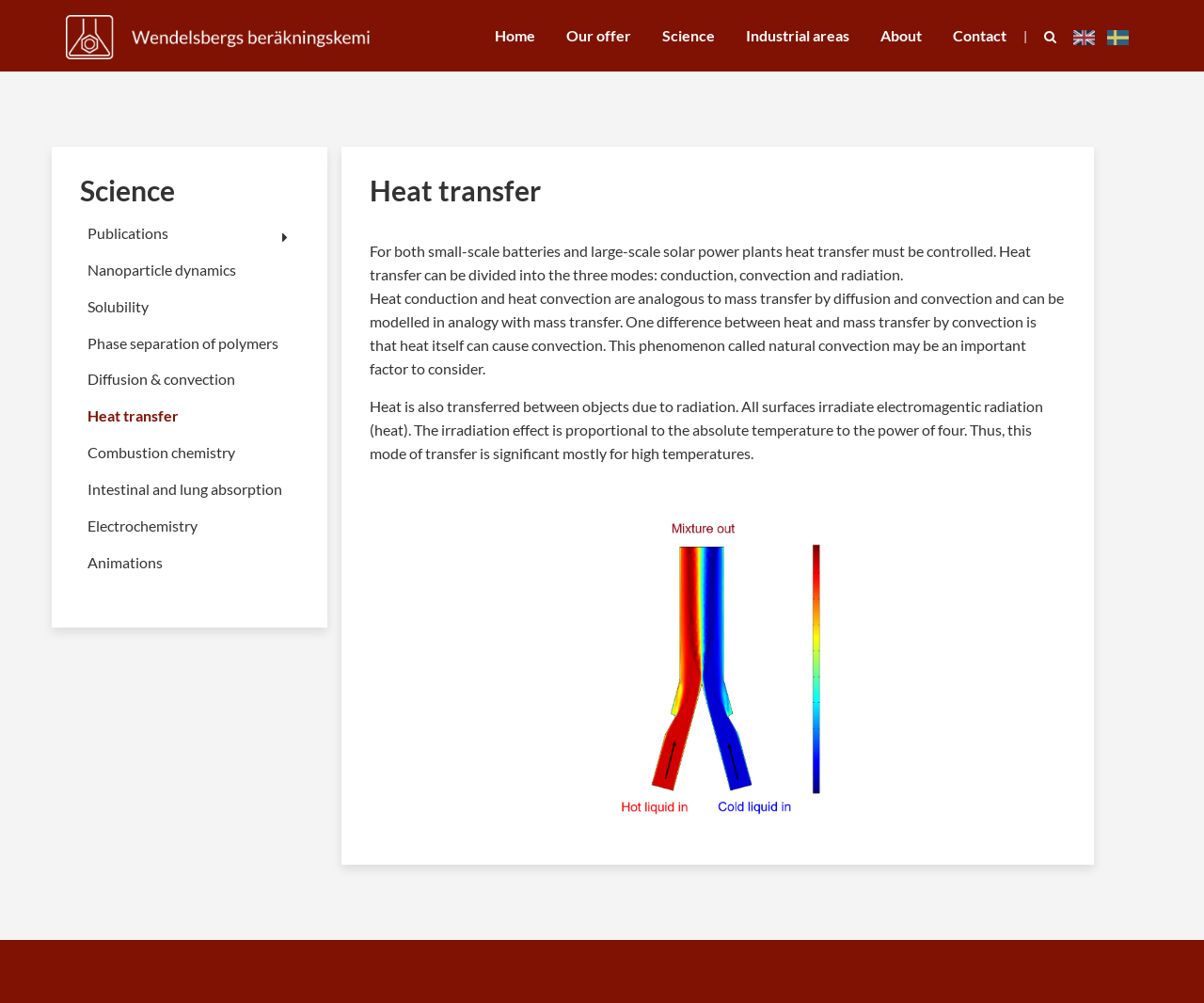Give a one-word or short phrase answer to the question: 
What is the language of the link at the top right corner?

English